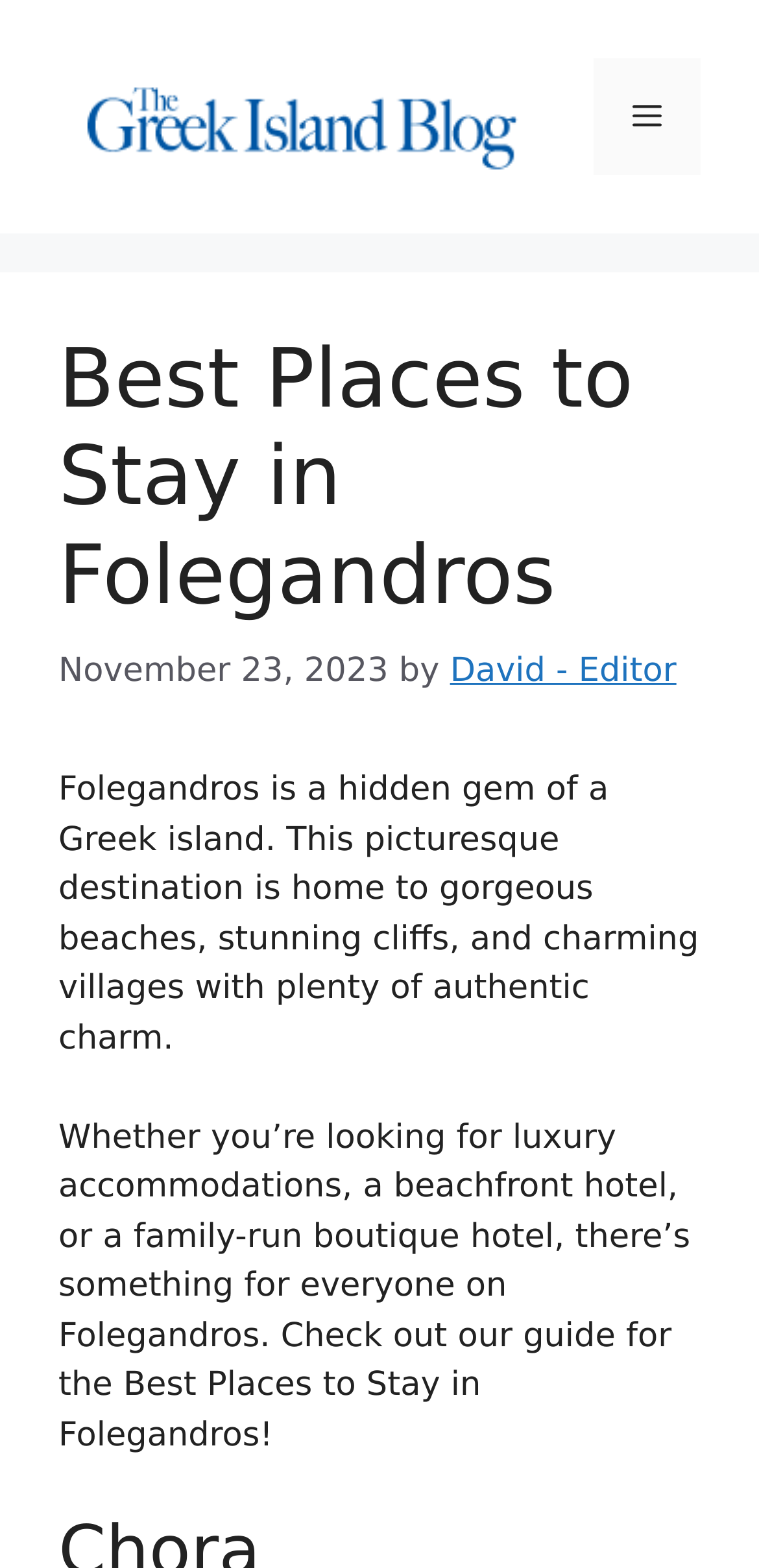Provide the bounding box coordinates, formatted as (top-left x, top-left y, bottom-right x, bottom-right y), with all values being floating point numbers between 0 and 1. Identify the bounding box of the UI element that matches the description: alt="Greek Island Blog"

[0.077, 0.062, 0.718, 0.086]